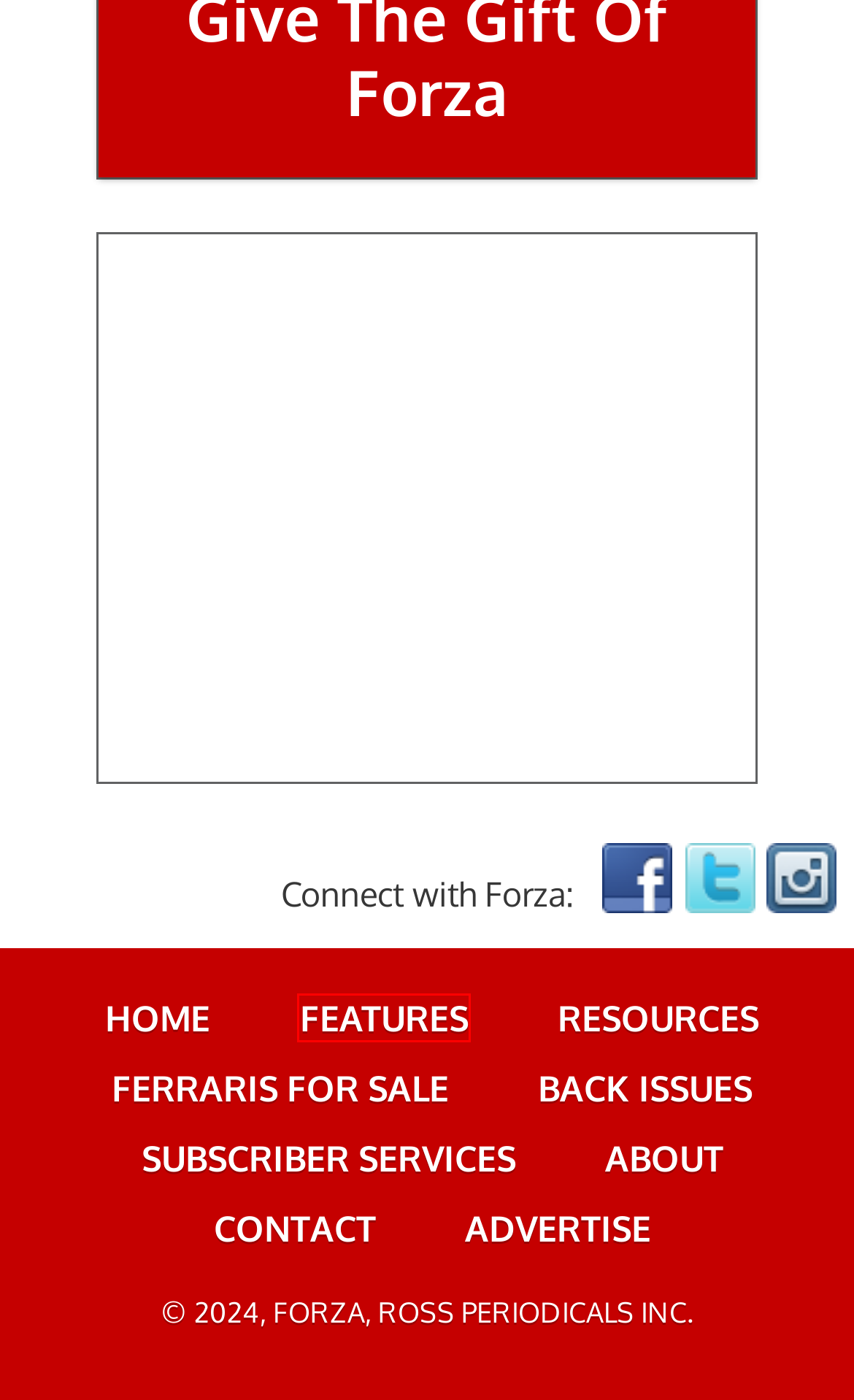Analyze the given webpage screenshot and identify the UI element within the red bounding box. Select the webpage description that best matches what you expect the new webpage to look like after clicking the element. Here are the candidates:
A. Subscriber Services | Forza | The Magazine About Ferrari
B. Advertise With Us | Forza | The Magazine About Ferrari
C. Back Issues | Forza | The Magazine About Ferrari
D. Reunited | Issue 118 | Forza | The Magazine About Ferrari
E. Resources | Forza | The Magazine About Ferrari
F. Contact Us | Forza | The Magazine About Ferrari
G. Features | Forza | The Magazine About Ferrari
H. About Us | Forza | The Magazine About Ferrari

G